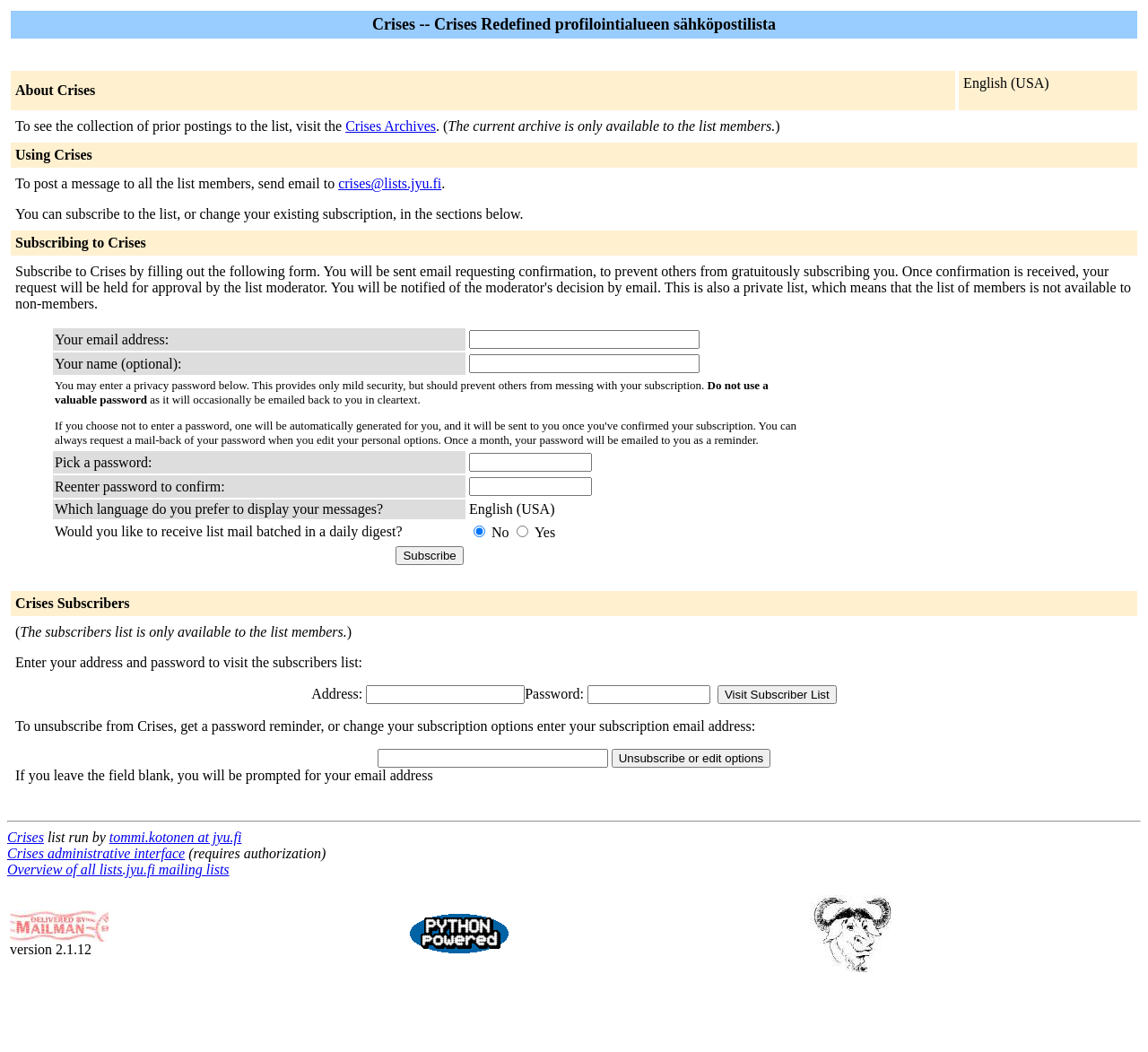Find the bounding box coordinates of the clickable region needed to perform the following instruction: "Generate a random name". The coordinates should be provided as four float numbers between 0 and 1, i.e., [left, top, right, bottom].

None